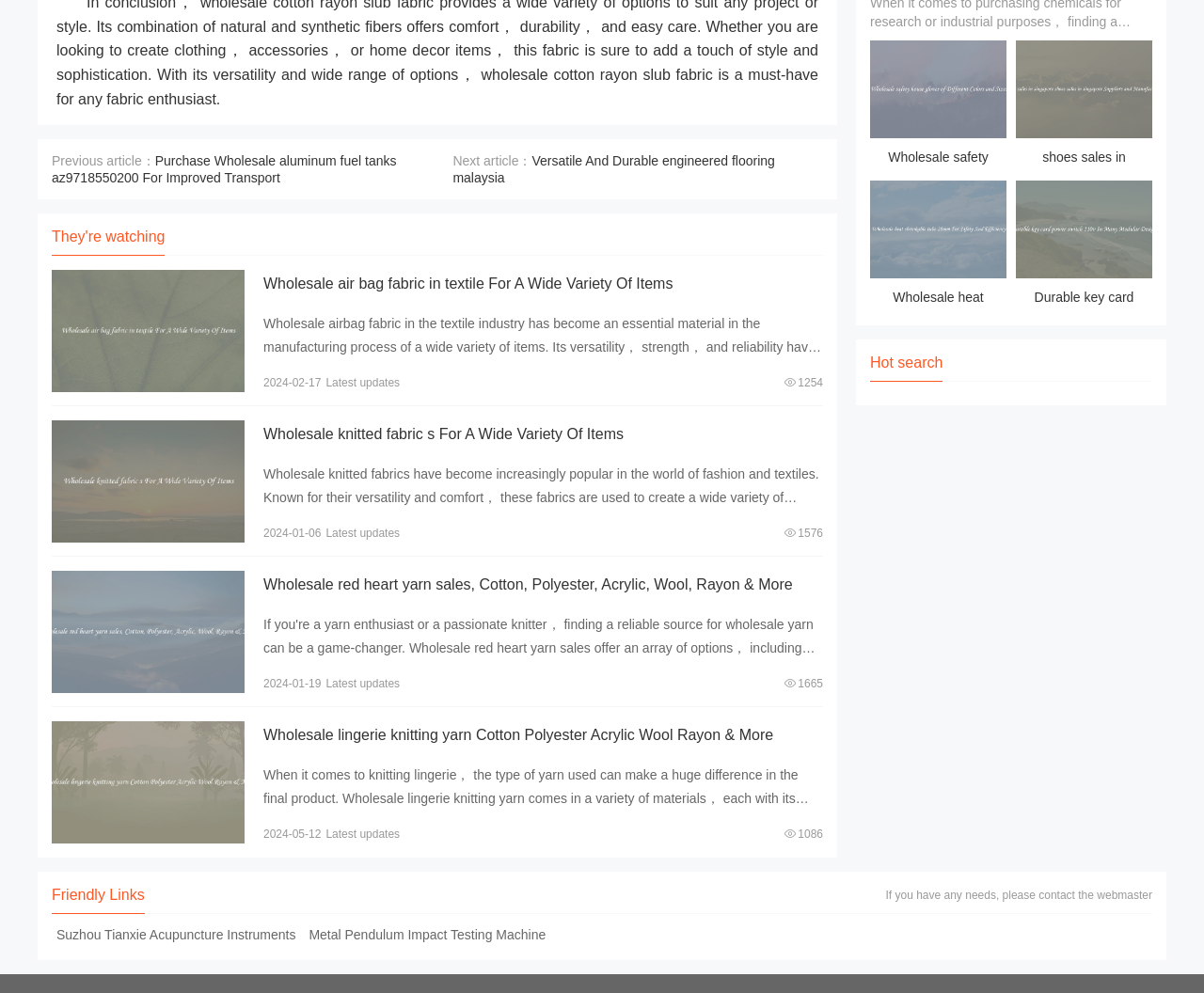Specify the bounding box coordinates of the element's region that should be clicked to achieve the following instruction: "View details of Wholesale red heart yarn sales". The bounding box coordinates consist of four float numbers between 0 and 1, in the format [left, top, right, bottom].

[0.043, 0.575, 0.203, 0.698]